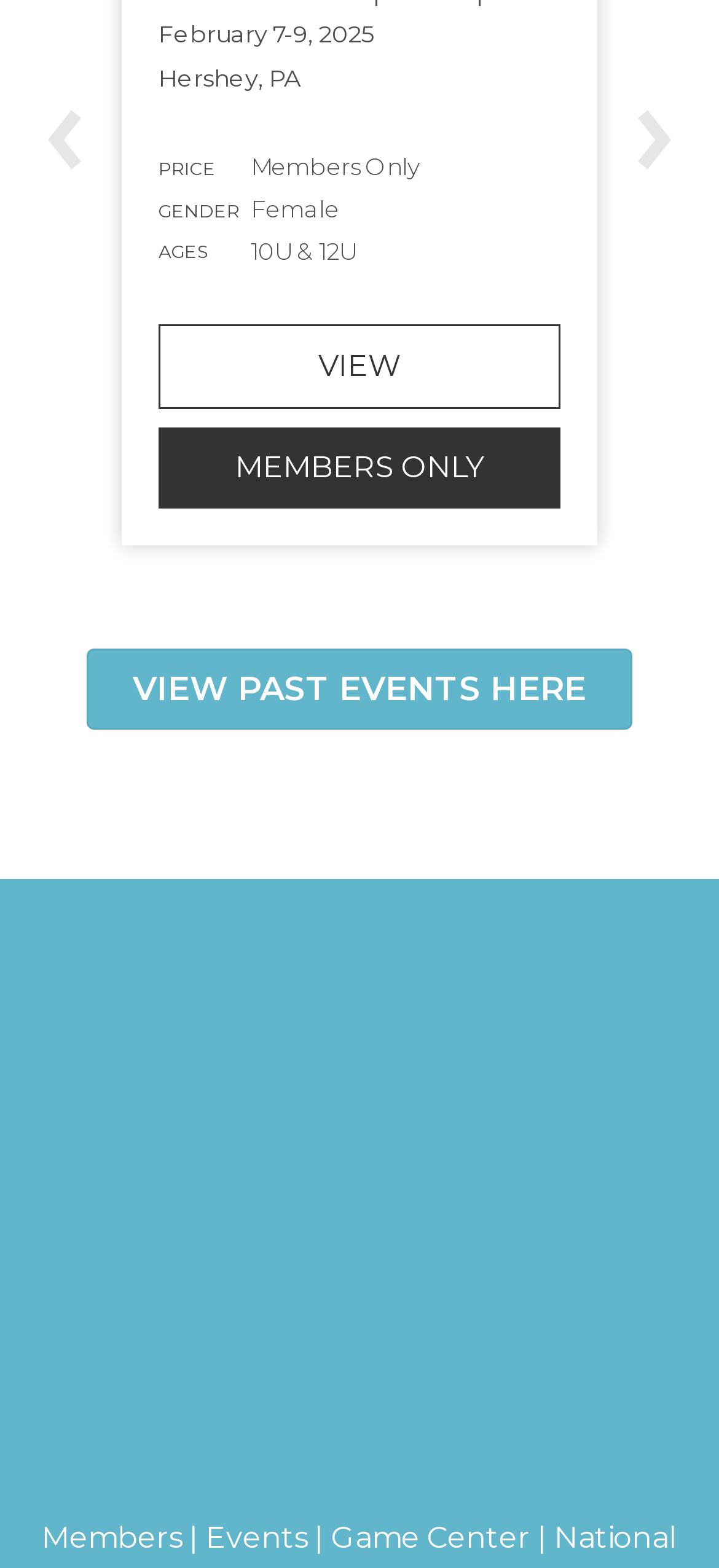Identify the bounding box coordinates of the region that needs to be clicked to carry out this instruction: "View event details". Provide these coordinates as four float numbers ranging from 0 to 1, i.e., [left, top, right, bottom].

[0.221, 0.206, 0.779, 0.26]